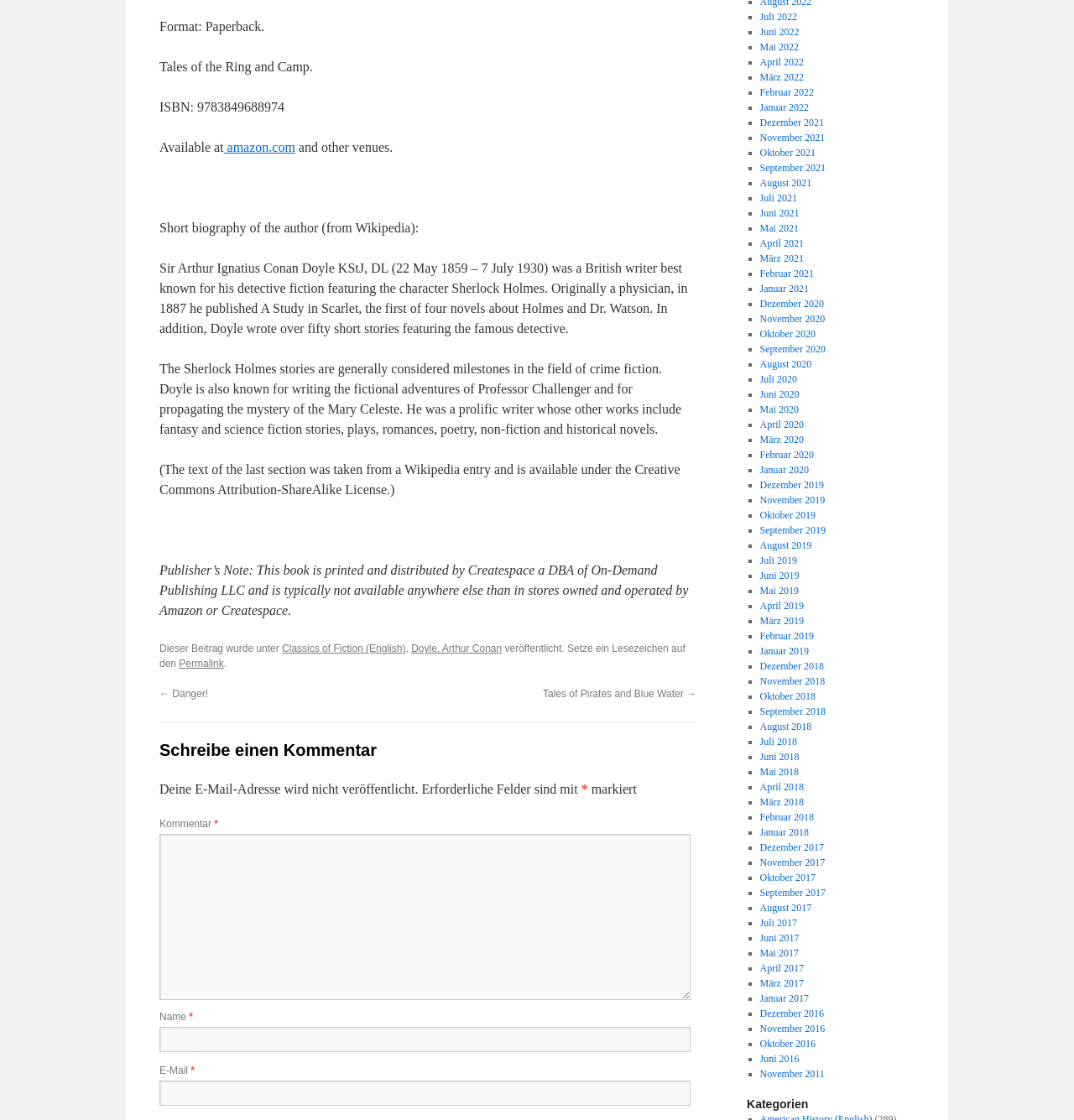Identify the bounding box coordinates for the region to click in order to carry out this instruction: "Click on the 'Tales of Pirates and Blue Water →' link". Provide the coordinates using four float numbers between 0 and 1, formatted as [left, top, right, bottom].

[0.505, 0.614, 0.648, 0.625]